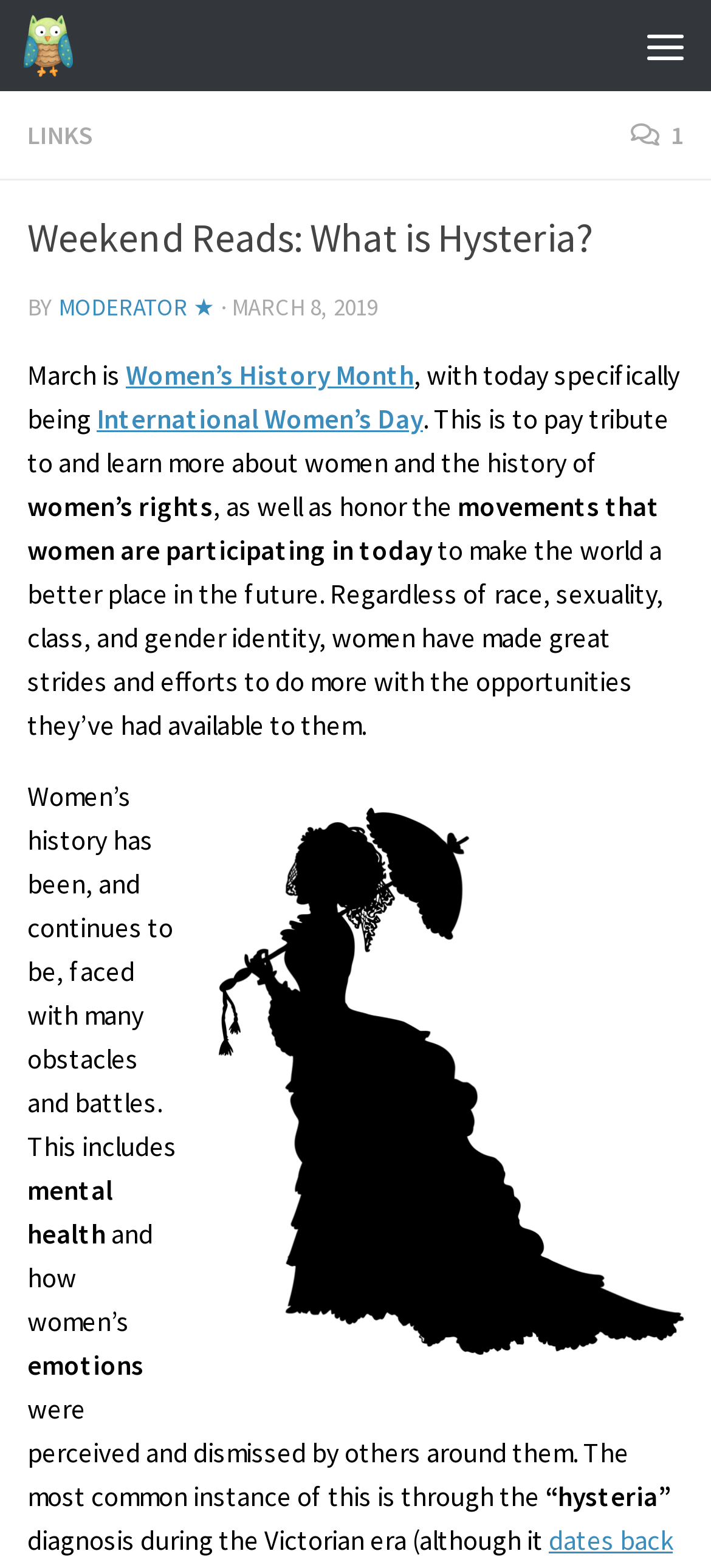What is the image about?
Craft a detailed and extensive response to the question.

The image displayed in the article appears to be a woman, possibly a historical figure, which is related to the topic of women's history and rights.